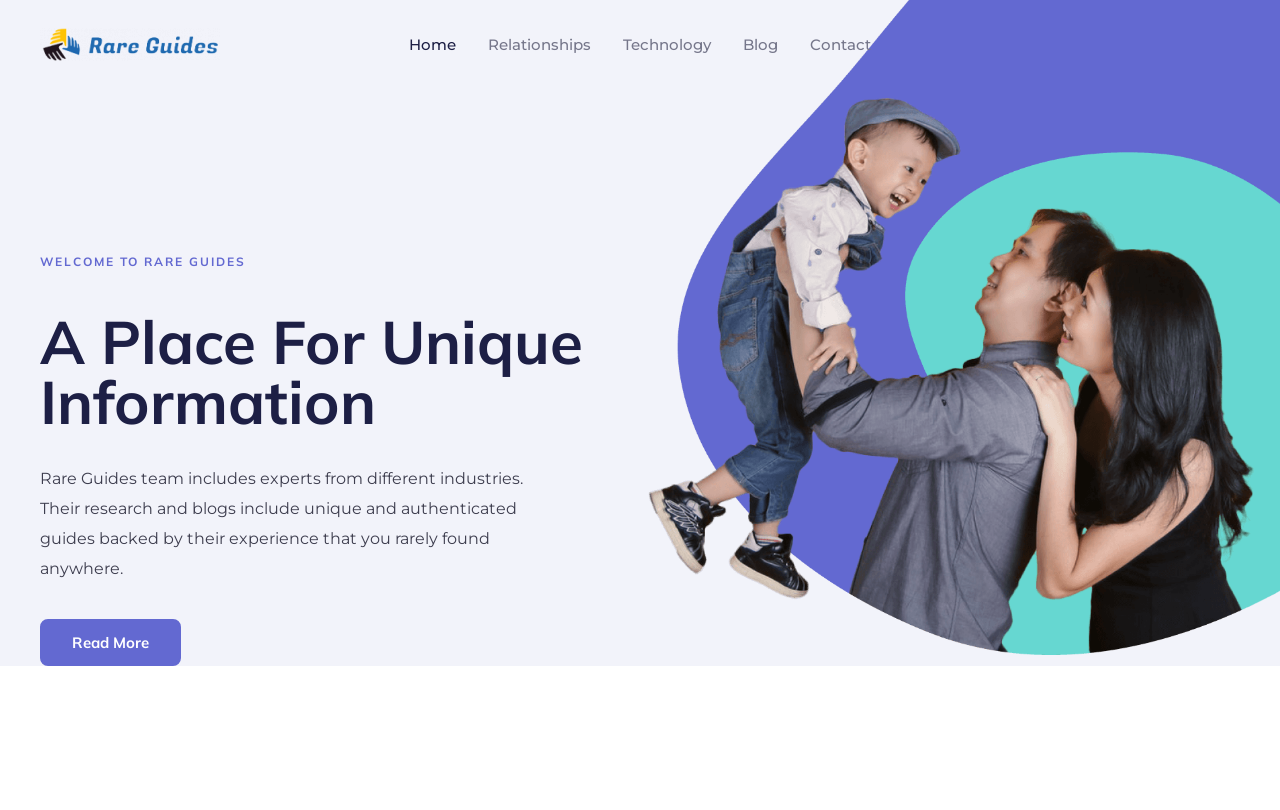Find and generate the main title of the webpage.

A Place For Unique Information